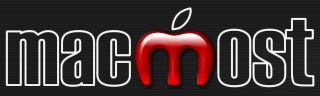What is the case of the lettering for 'mac'?
Please give a detailed and thorough answer to the question, covering all relevant points.

The caption specifically mentions that the word 'mac' is in lowercase lettering, which is a distinctive feature of the logo's design.